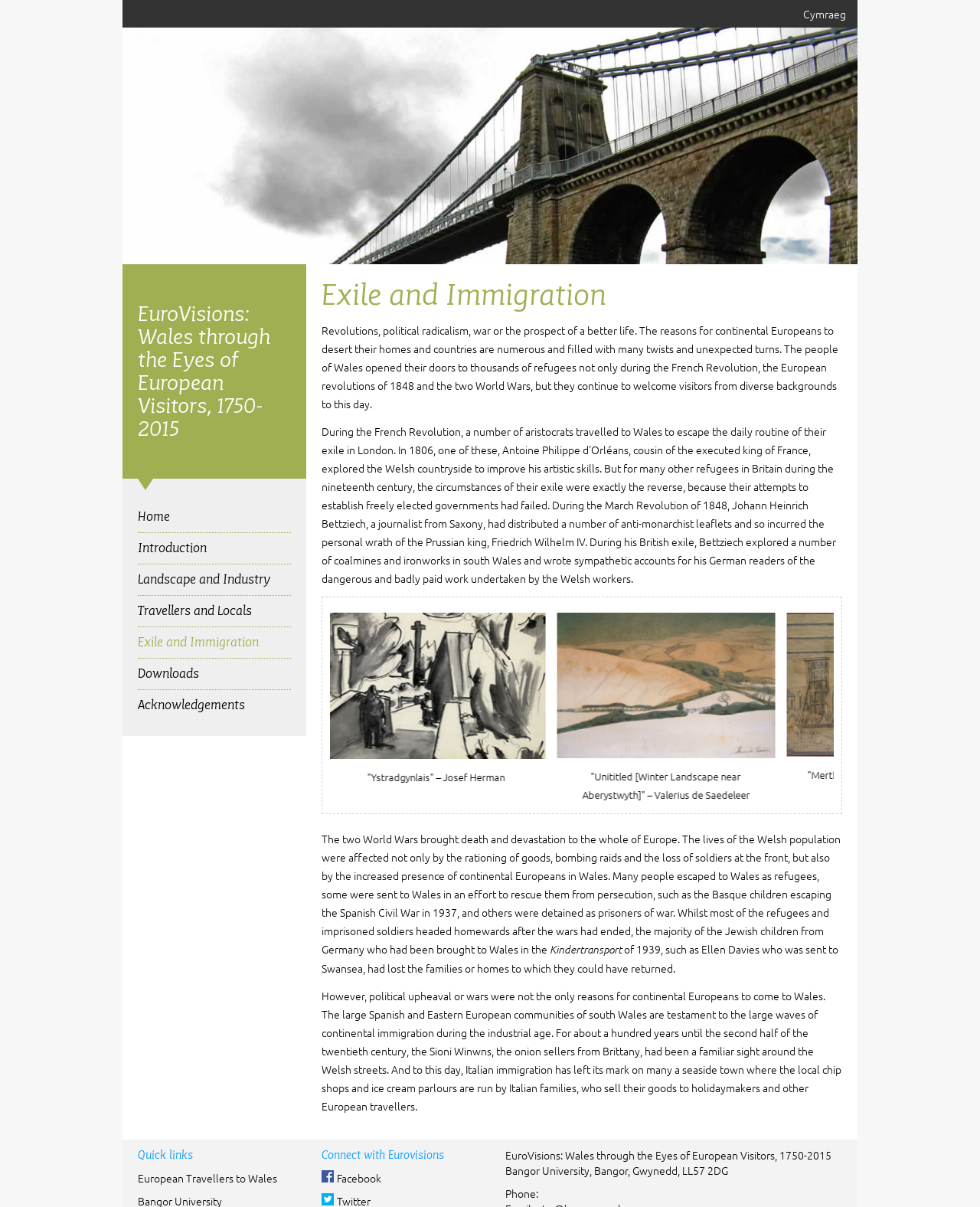Provide a thorough description of the webpage's content and layout.

This webpage is about EuroVisions, a project that explores Wales through the eyes of European visitors from 1750 to 2015, hosted by Bangor University. At the top, there is a link to switch to the Welsh language, "Cymraeg". Below it, the title "EuroVisions: Wales through the Eyes of European Visitors, 1750-2015" is displayed prominently.

The main content is divided into sections. The first section has a heading "Exile and Immigration" and provides an introduction to the topic. It explains that many continental Europeans have come to Wales as refugees or immigrants due to various reasons such as revolutions, wars, or the prospect of a better life. The text is accompanied by several images of artworks, including "Ystradgynlais" by Josef Herman, "Untitled [Winter Landscape near Aberystwyth]" by Valerius de Saedeleer, and "Merthyr Blues Drawing" by Heinz Koppel.

The next section discusses the impact of the two World Wars on Wales, including the presence of refugees, prisoners of war, and the Kindertransport. The text is followed by a section that explores the industrial age and its effects on immigration, including the stories of Spanish, Eastern European, and Italian communities in Wales.

At the bottom of the page, there are quick links to other relevant pages, including "European Travellers to Wales". Additionally, there are links to connect with EuroVisions on Facebook and a section with contact information for Bangor University.